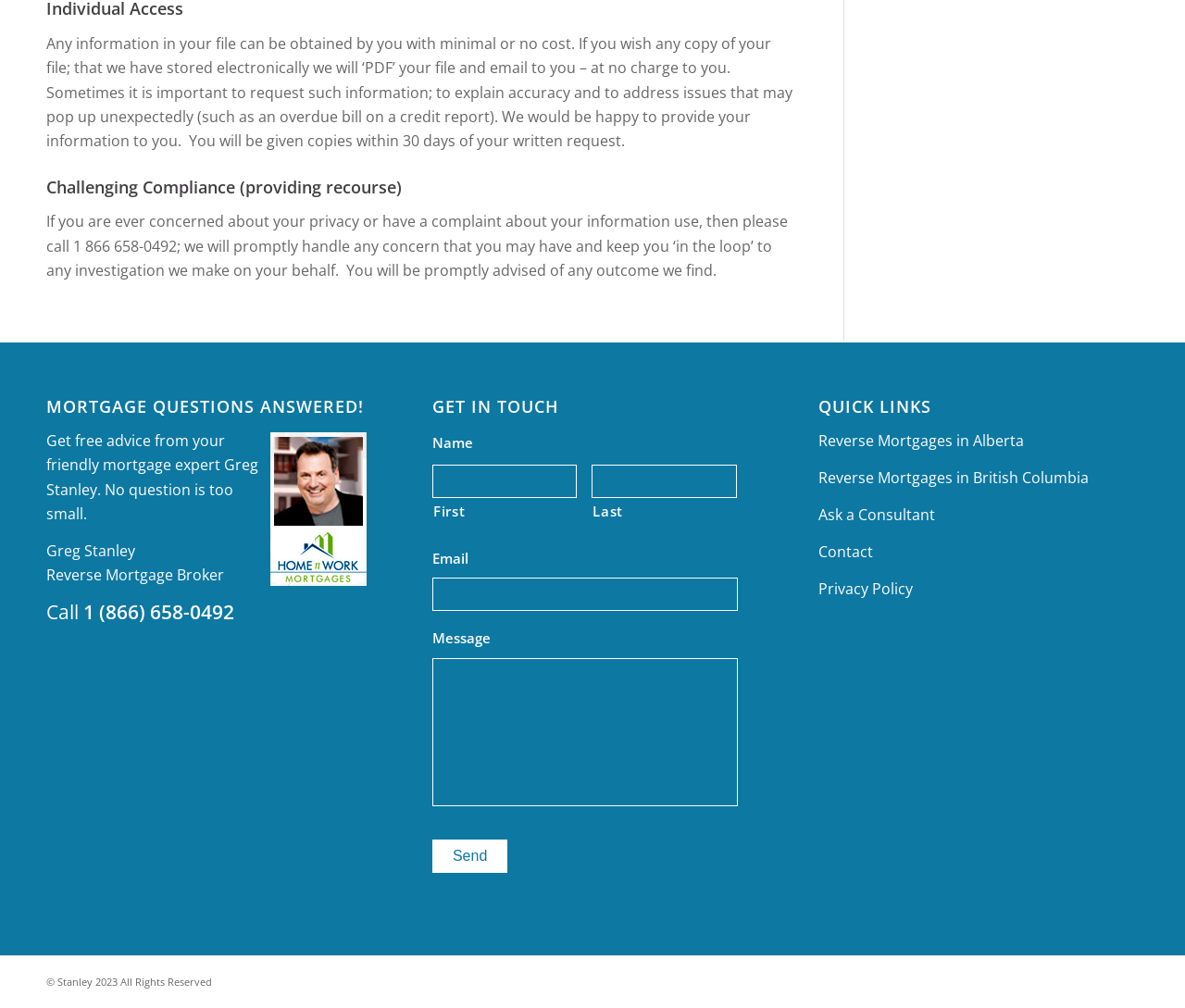Please specify the bounding box coordinates of the clickable region necessary for completing the following instruction: "Call the phone number". The coordinates must consist of four float numbers between 0 and 1, i.e., [left, top, right, bottom].

[0.07, 0.594, 0.198, 0.62]